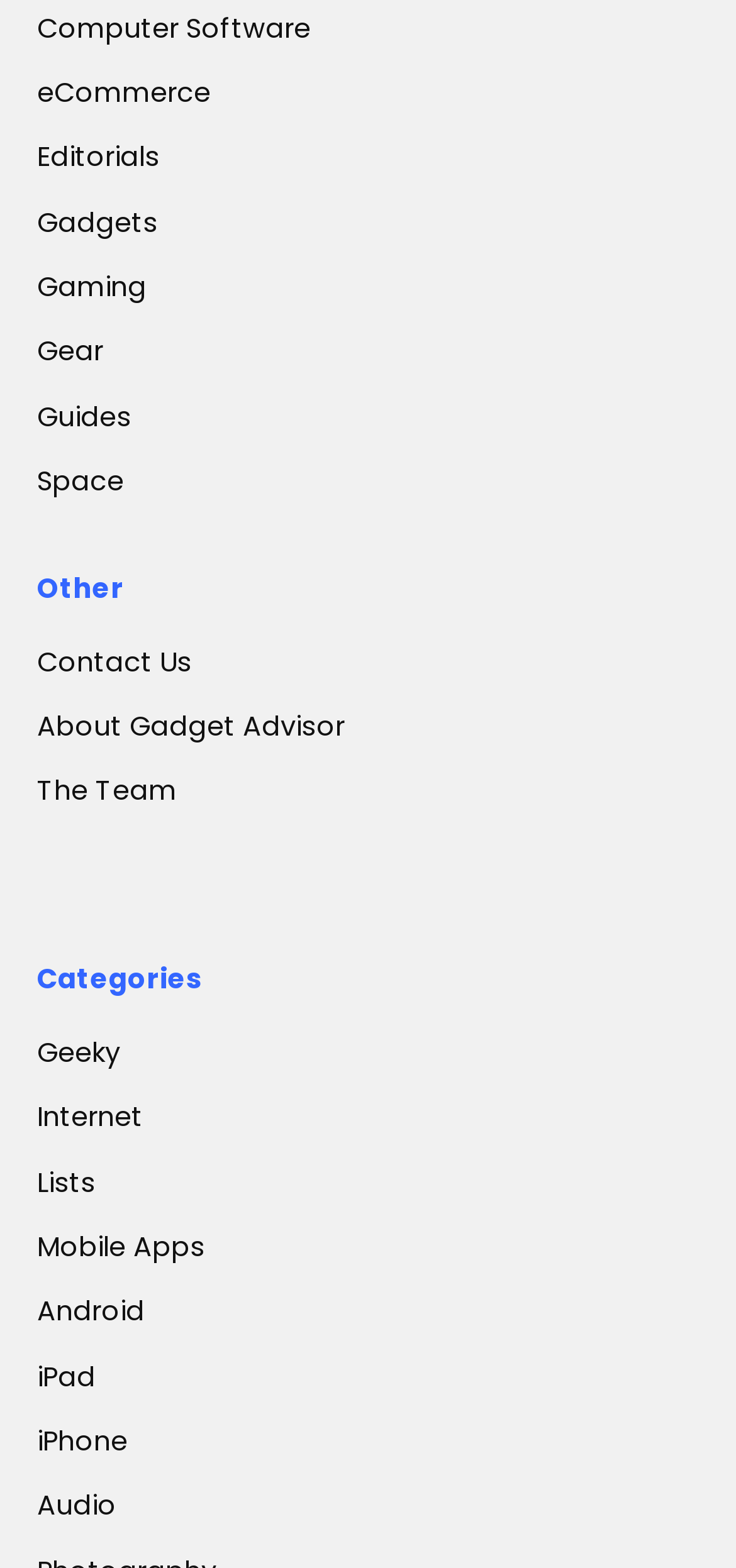Determine the bounding box coordinates of the clickable area required to perform the following instruction: "Click on eCommerce". The coordinates should be represented as four float numbers between 0 and 1: [left, top, right, bottom].

[0.05, 0.041, 0.286, 0.079]